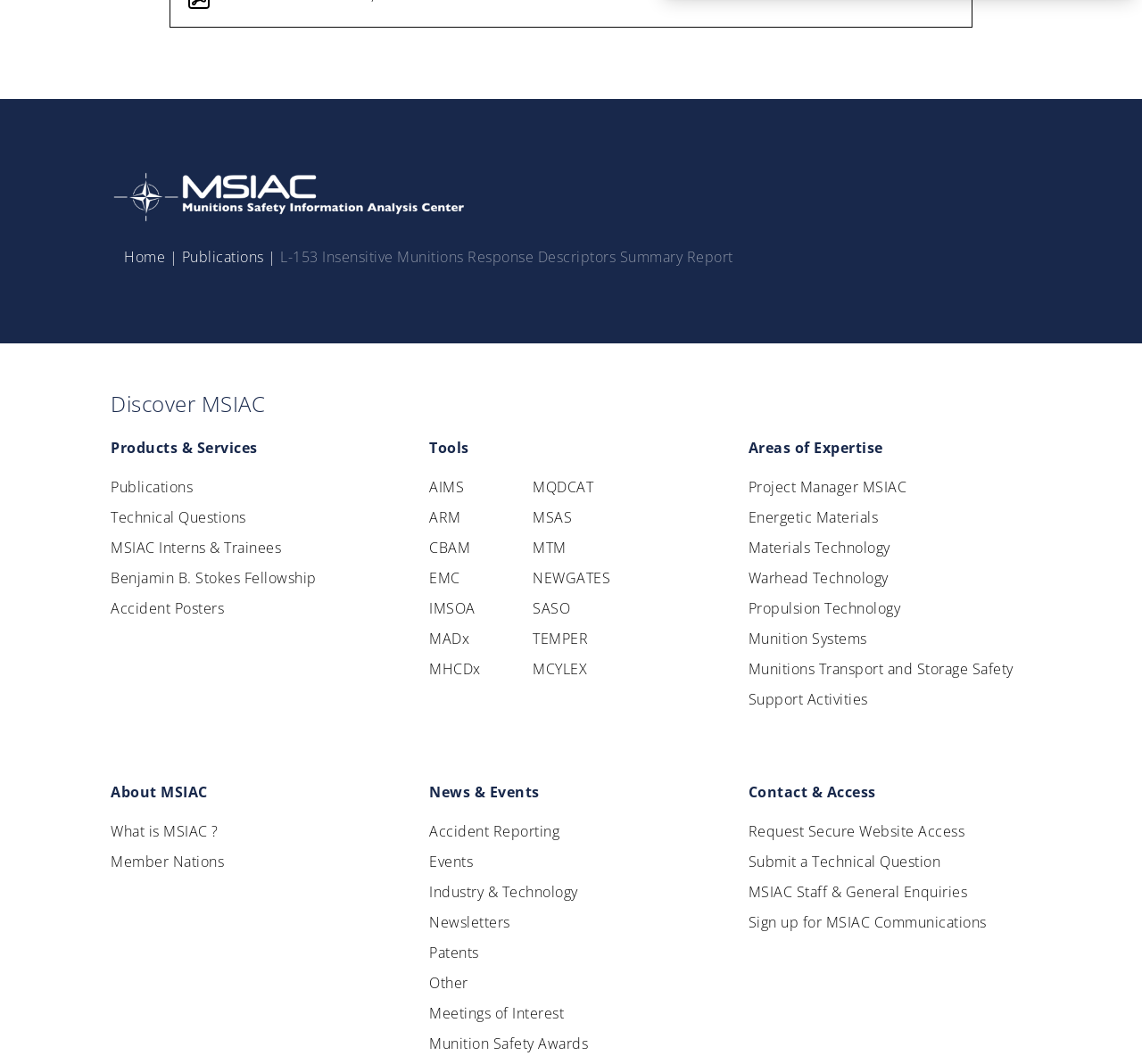Please locate the bounding box coordinates of the region I need to click to follow this instruction: "Click on Home".

[0.109, 0.232, 0.145, 0.251]